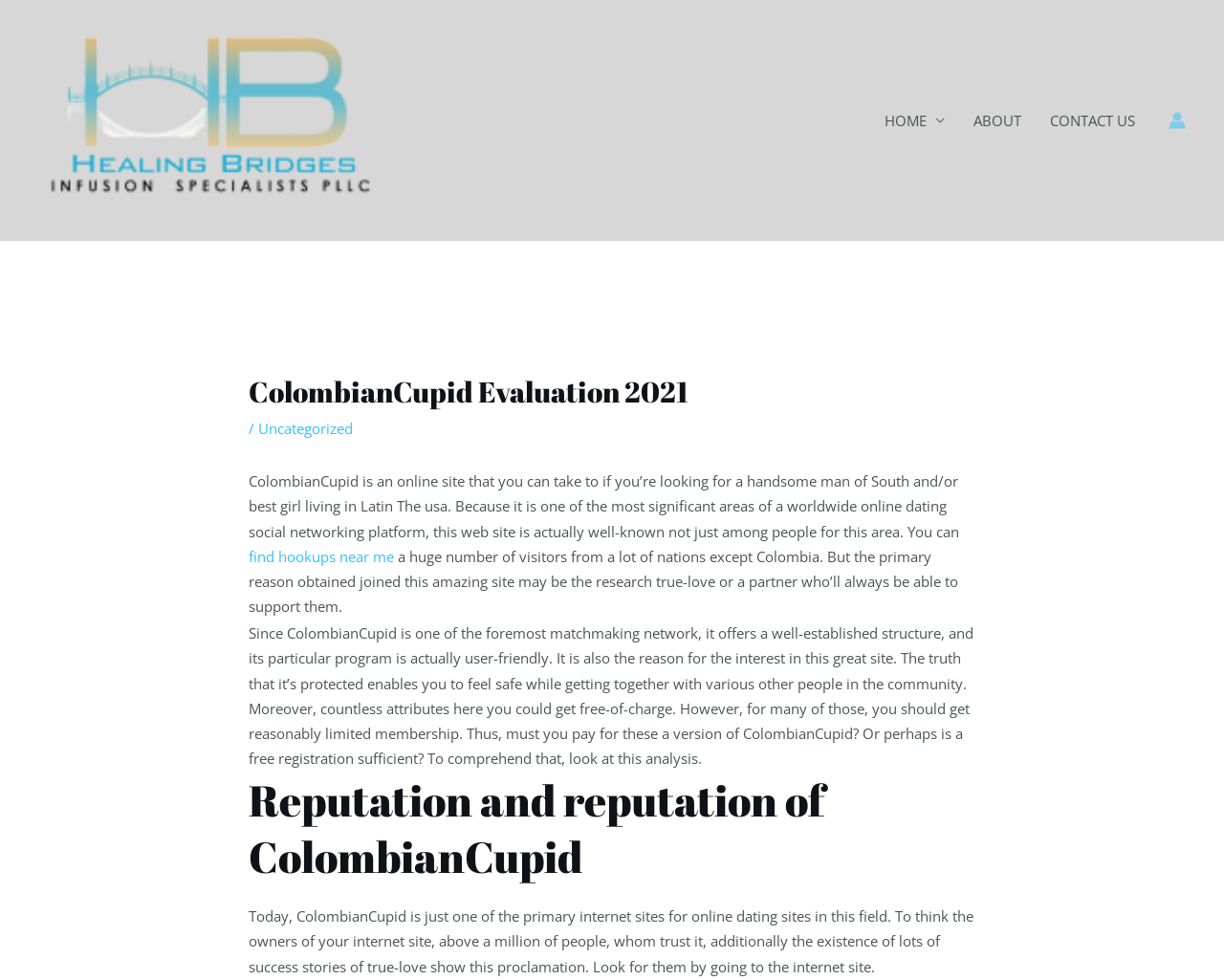What is the purpose of ColombianCupid?
Give a single word or phrase answer based on the content of the image.

Online dating